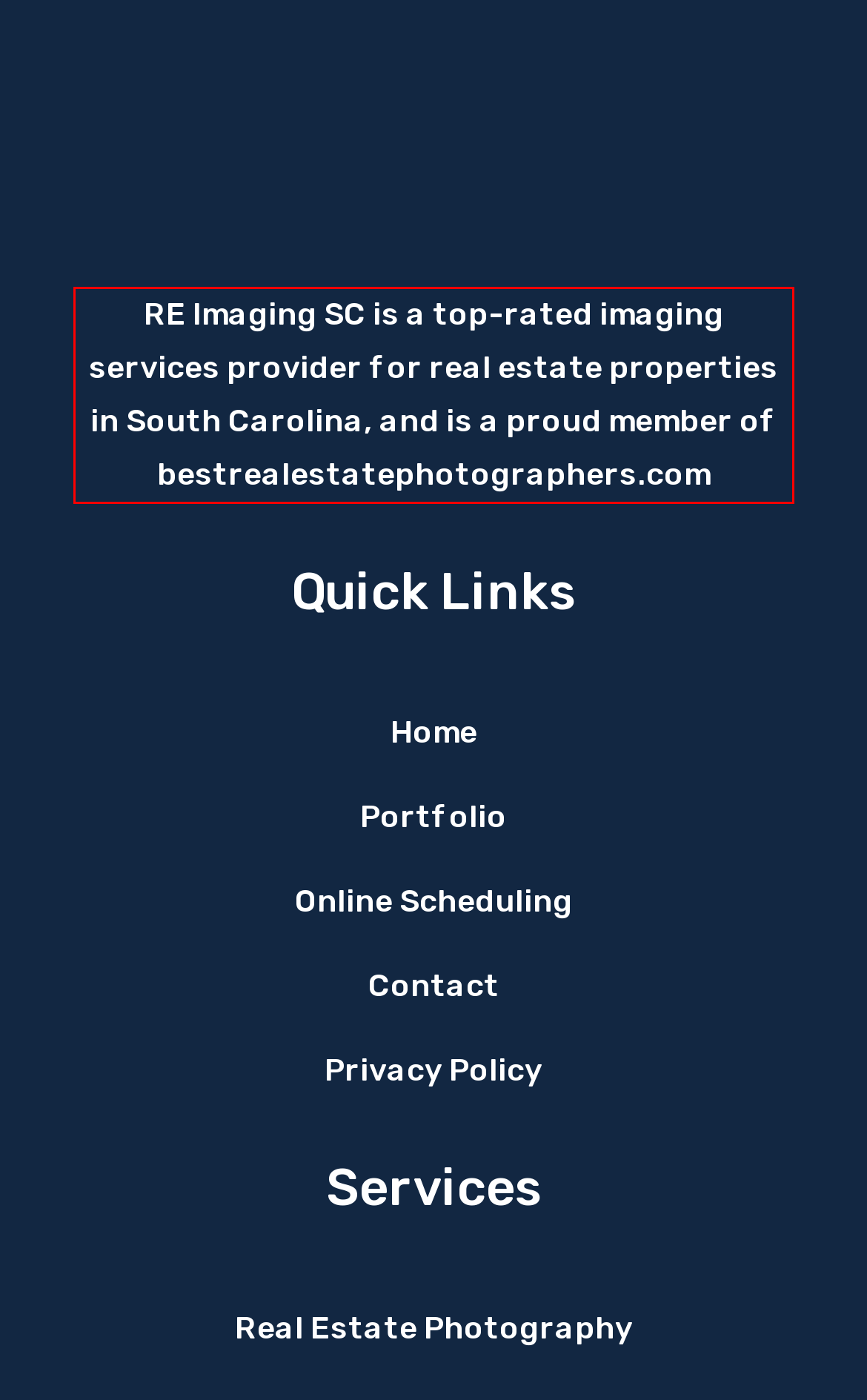Examine the screenshot of the webpage, locate the red bounding box, and generate the text contained within it.

RE Imaging SC is a top-rated imaging services provider for real estate properties in South Carolina, and is a proud member of bestrealestatephotographers.com